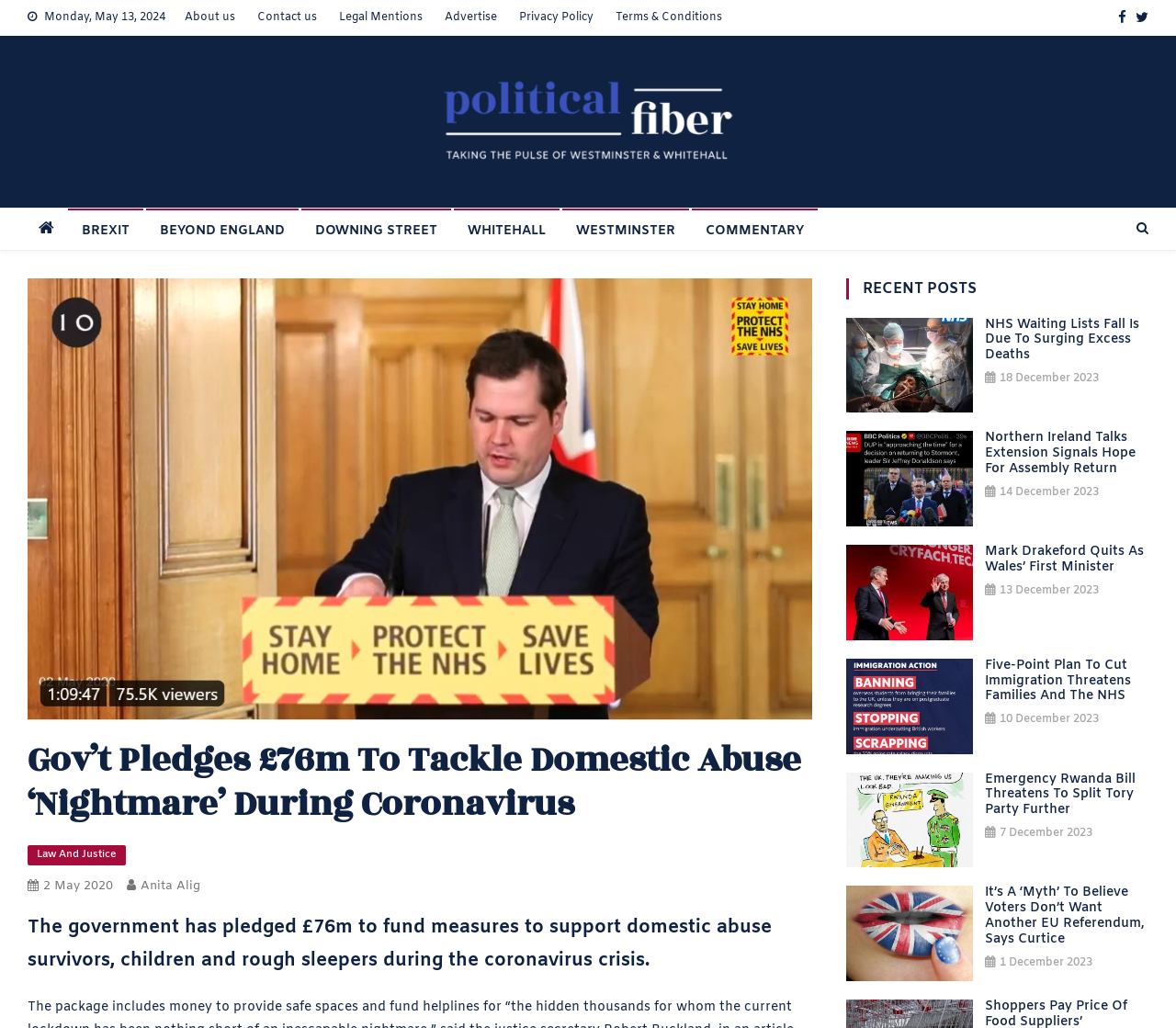Generate an in-depth caption that captures all aspects of the webpage.

This webpage appears to be a news article from Political Fiber, with a focus on UK politics. At the top of the page, there is a navigation menu with links to "About us", "Contact us", "Legal Mentions", "Advertise", "Privacy Policy", and "Terms & Conditions". To the right of this menu, there are two social media icons and a link to the website's logo.

Below the navigation menu, there is a prominent headline that reads "Gov’t Pledges £76m To Tackle Domestic Abuse ‘Nightmare’ During Coronavirus". This headline is accompanied by a subheading that summarizes the article, stating that the government has pledged £76m to fund measures to support domestic abuse survivors, children, and rough sleepers during the coronavirus crisis.

To the left of the headline, there is a section with links to various categories, including "BREXIT", "BEYOND ENGLAND", "DOWNING STREET", "WHITEHALL", "WESTMINSTER", and "COMMENTARY". Below this section, there is a link to the article's author, Anita Alig, and a timestamp indicating that the article was published on May 2, 2020.

The main content of the article is divided into two columns. The left column features a series of recent news articles, each with a headline, a brief summary, and a timestamp. The articles are arranged in reverse chronological order, with the most recent article at the top. The right column appears to be a sidebar with links to related articles or categories.

There are several images scattered throughout the page, including a logo for Political Fiber and images accompanying some of the news articles. Overall, the webpage has a clean and organized layout, making it easy to navigate and find relevant information.